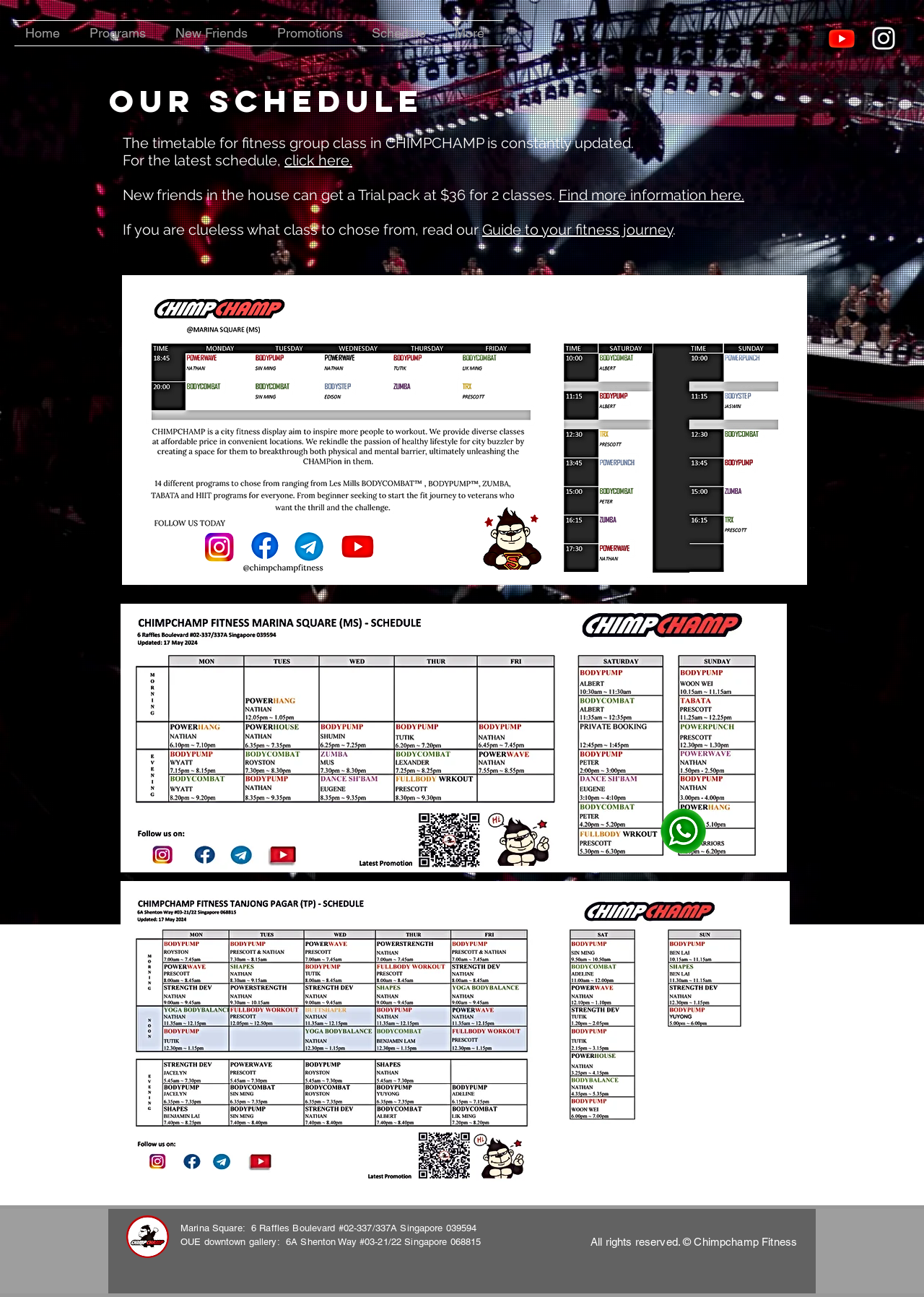What is the contact method provided on the webpage?
Provide a detailed answer to the question, using the image to inform your response.

I found the answer by looking at the image on the webpage, which is a WhatsApp logo with the description 'whatsapp logo to contact us on whatsapp'. This suggests that the contact method provided on the webpage is WhatsApp.